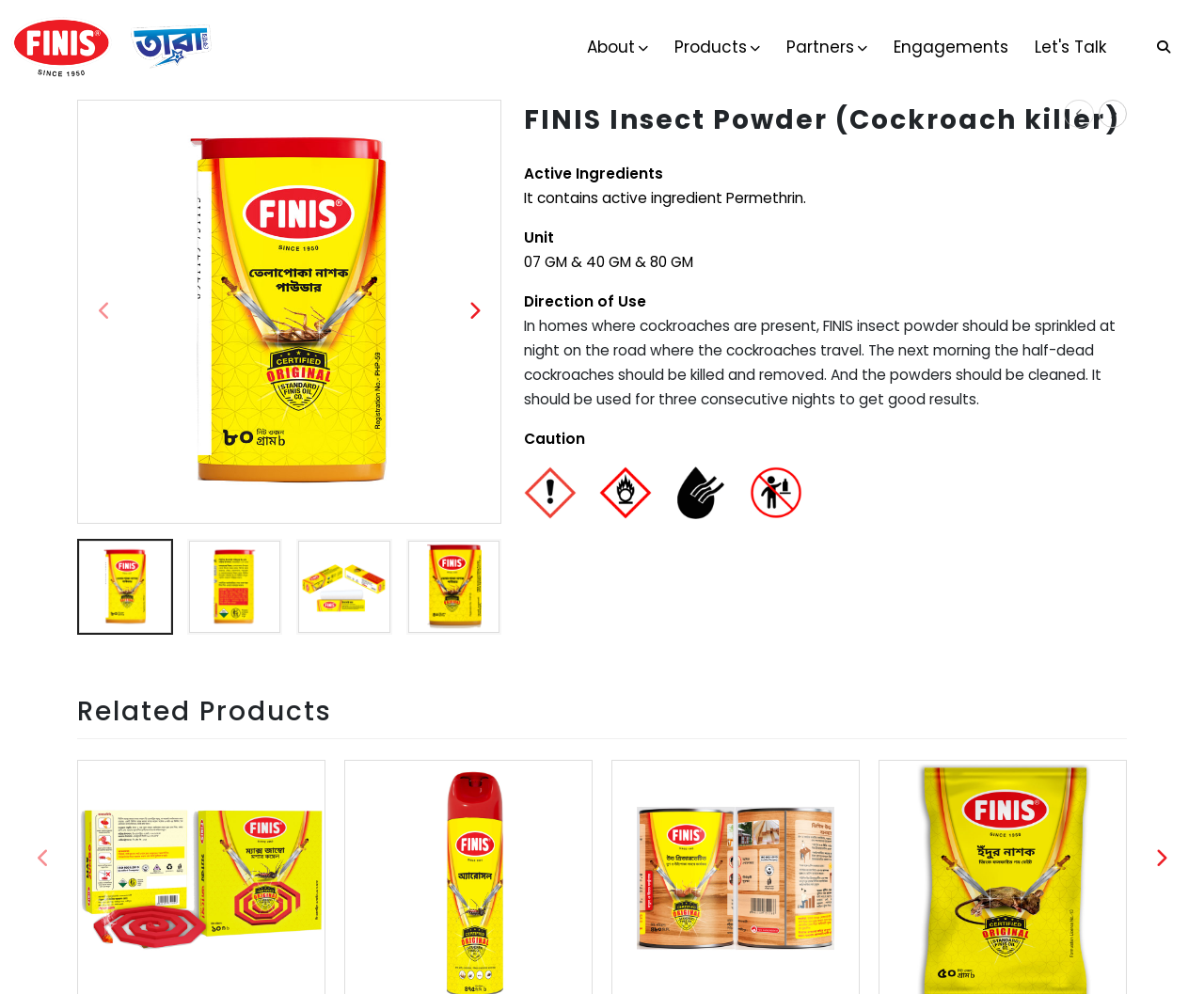What are the available unit sizes of FINIS Insect Powder?
Respond with a short answer, either a single word or a phrase, based on the image.

07 GM, 40 GM, 80 GM